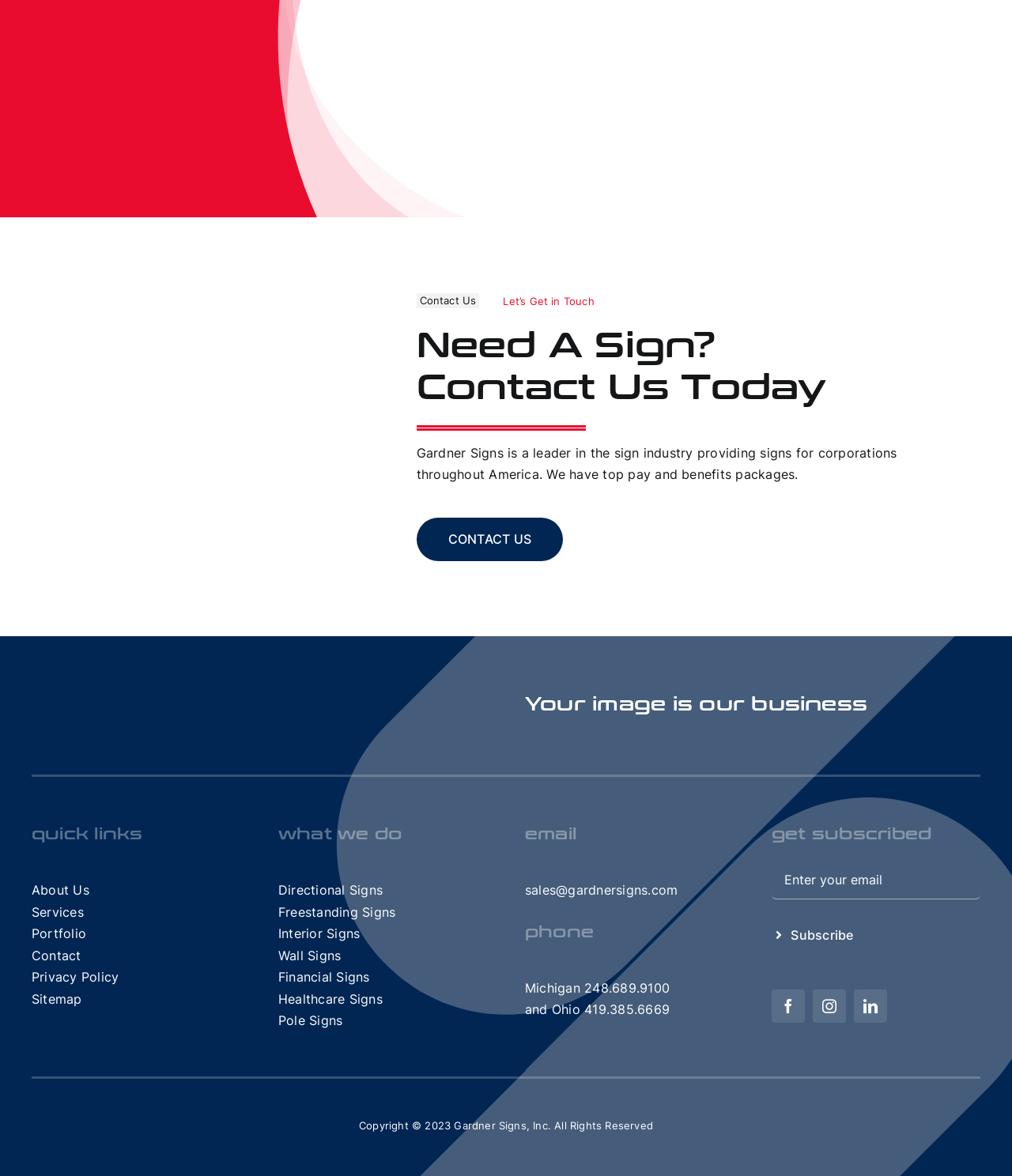Please provide a one-word or phrase answer to the question: 
What is the purpose of the textbox at the bottom of the webpage?

Subscribe to newsletter